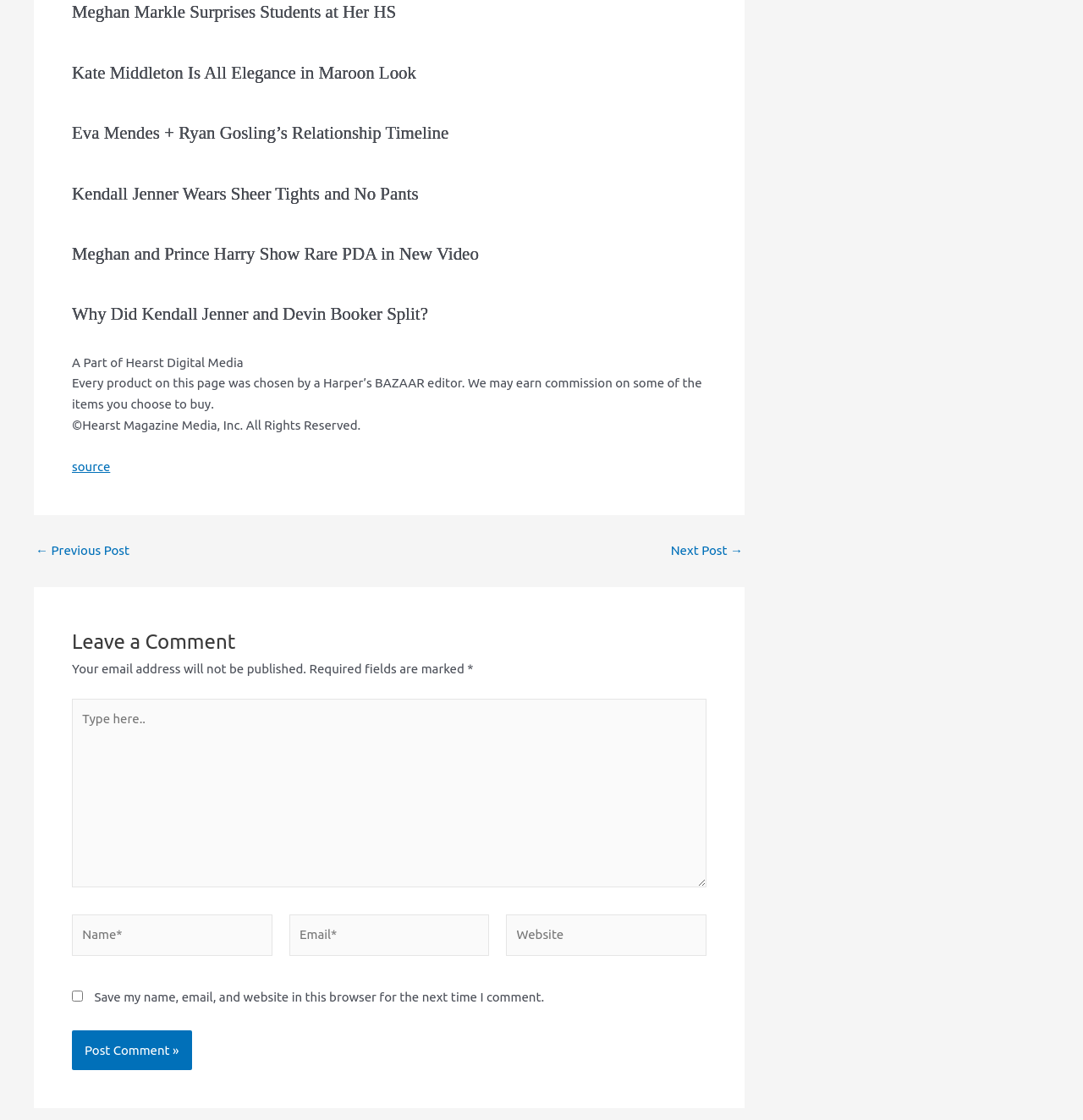Pinpoint the bounding box coordinates of the area that must be clicked to complete this instruction: "Enter your name".

[0.066, 0.816, 0.251, 0.854]